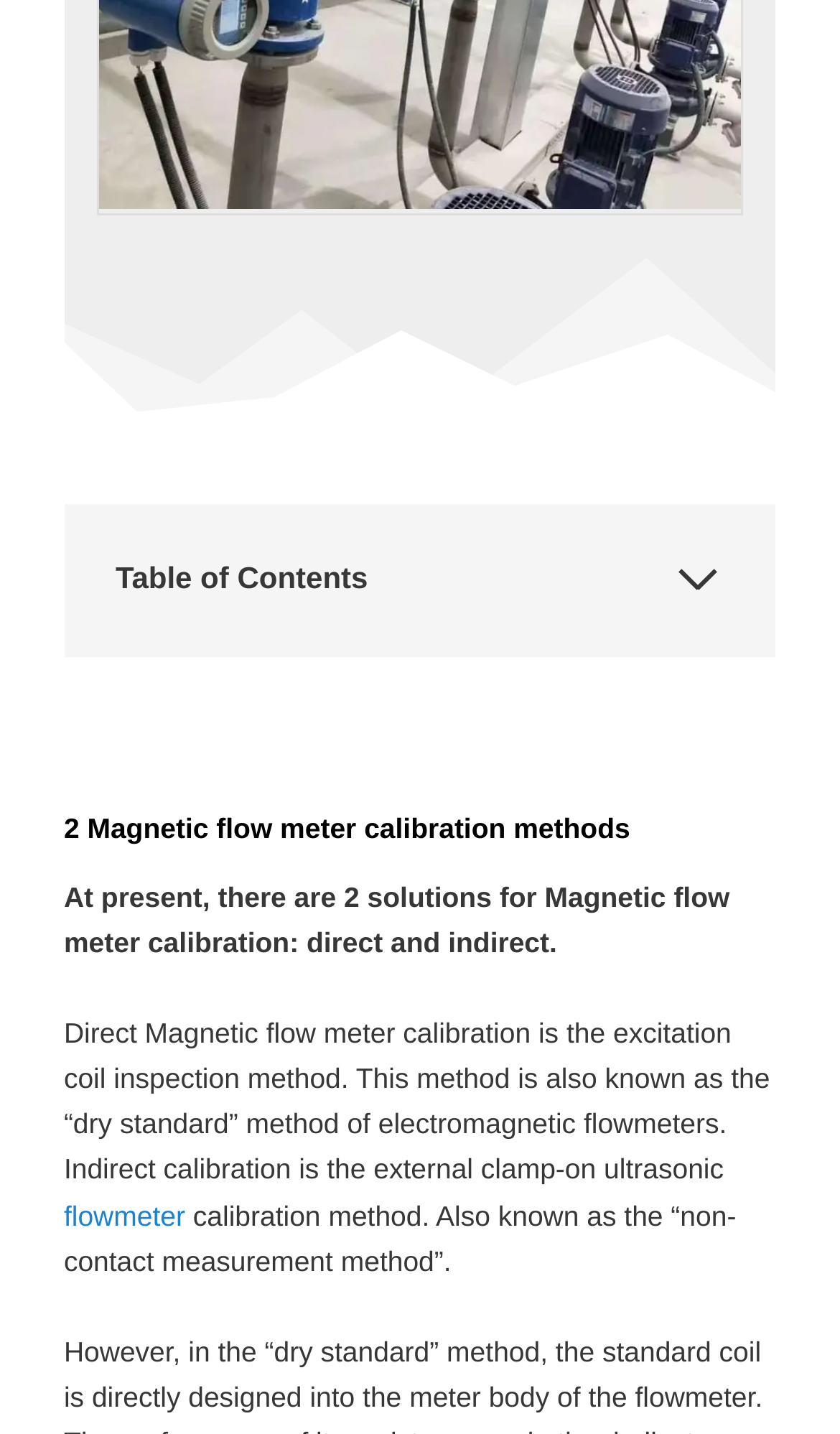Please provide a detailed answer to the question below by examining the image:
What is the alternative name for indirect calibration?

The webpage states that indirect calibration is also known as the 'non-contact measurement method', as mentioned in the text 'Indirect calibration is the external clamp-on ultrasonic flowmeter calibration method. Also known as the “non-contact measurement method”'.